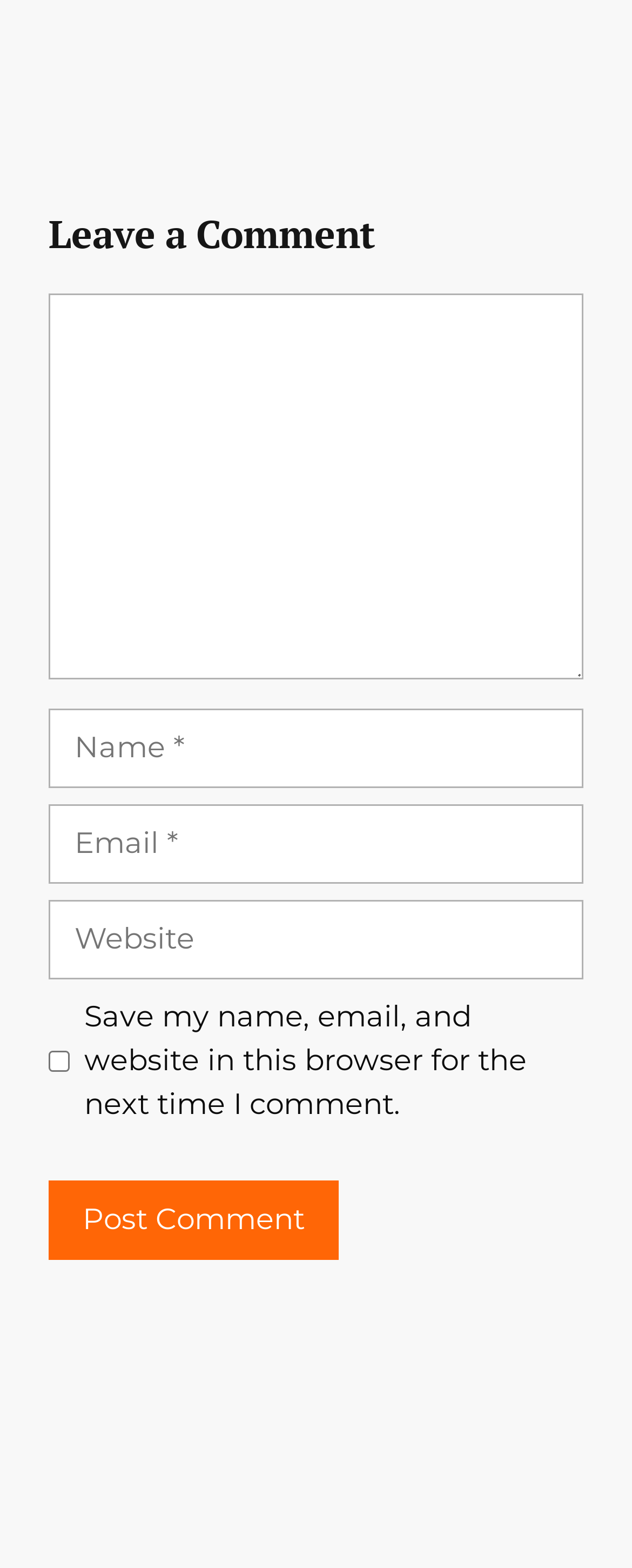Predict the bounding box of the UI element based on this description: "The First Descendant".

None